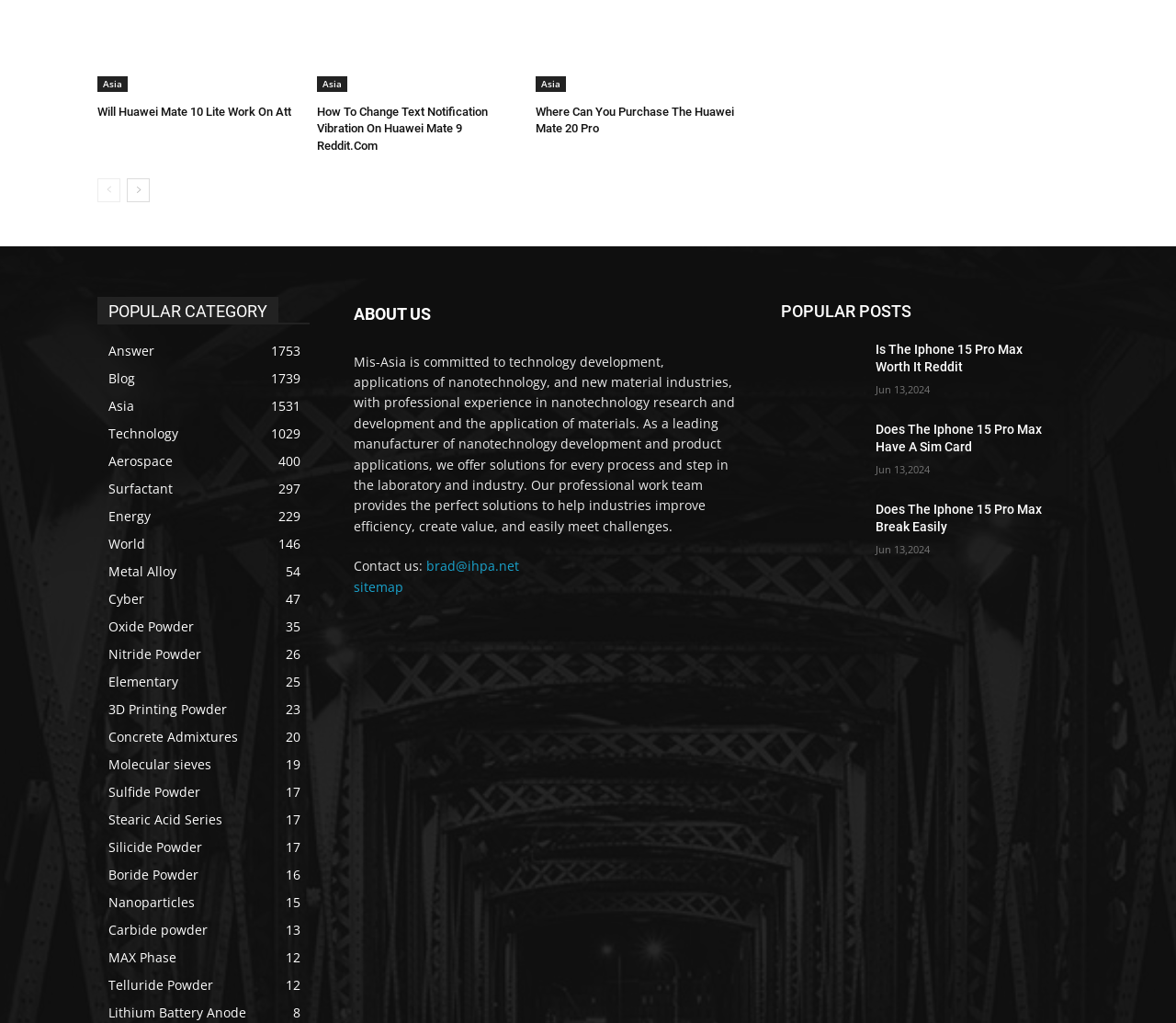Please determine the bounding box coordinates of the element's region to click for the following instruction: "View the 'POPULAR CATEGORY' section".

[0.083, 0.29, 0.263, 0.317]